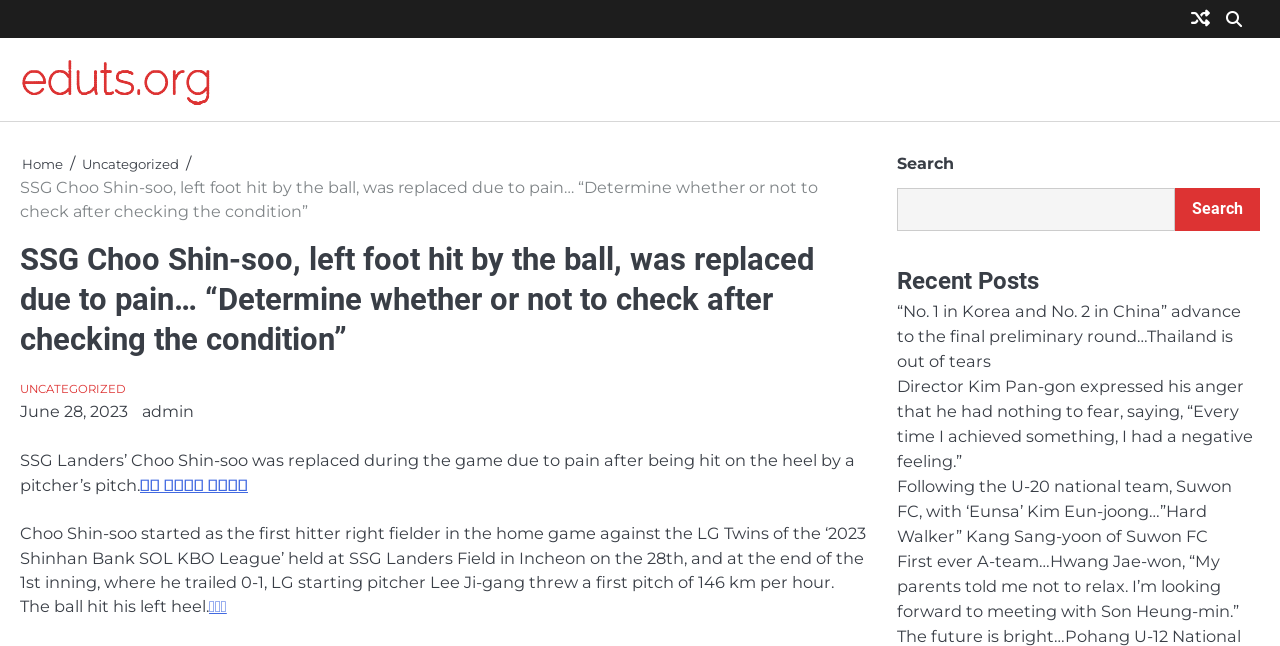Specify the bounding box coordinates for the region that must be clicked to perform the given instruction: "View the post about 'SSG Choo Shin-soo, left foot hit by the ball, was replaced due to pain…'".

[0.016, 0.697, 0.668, 0.766]